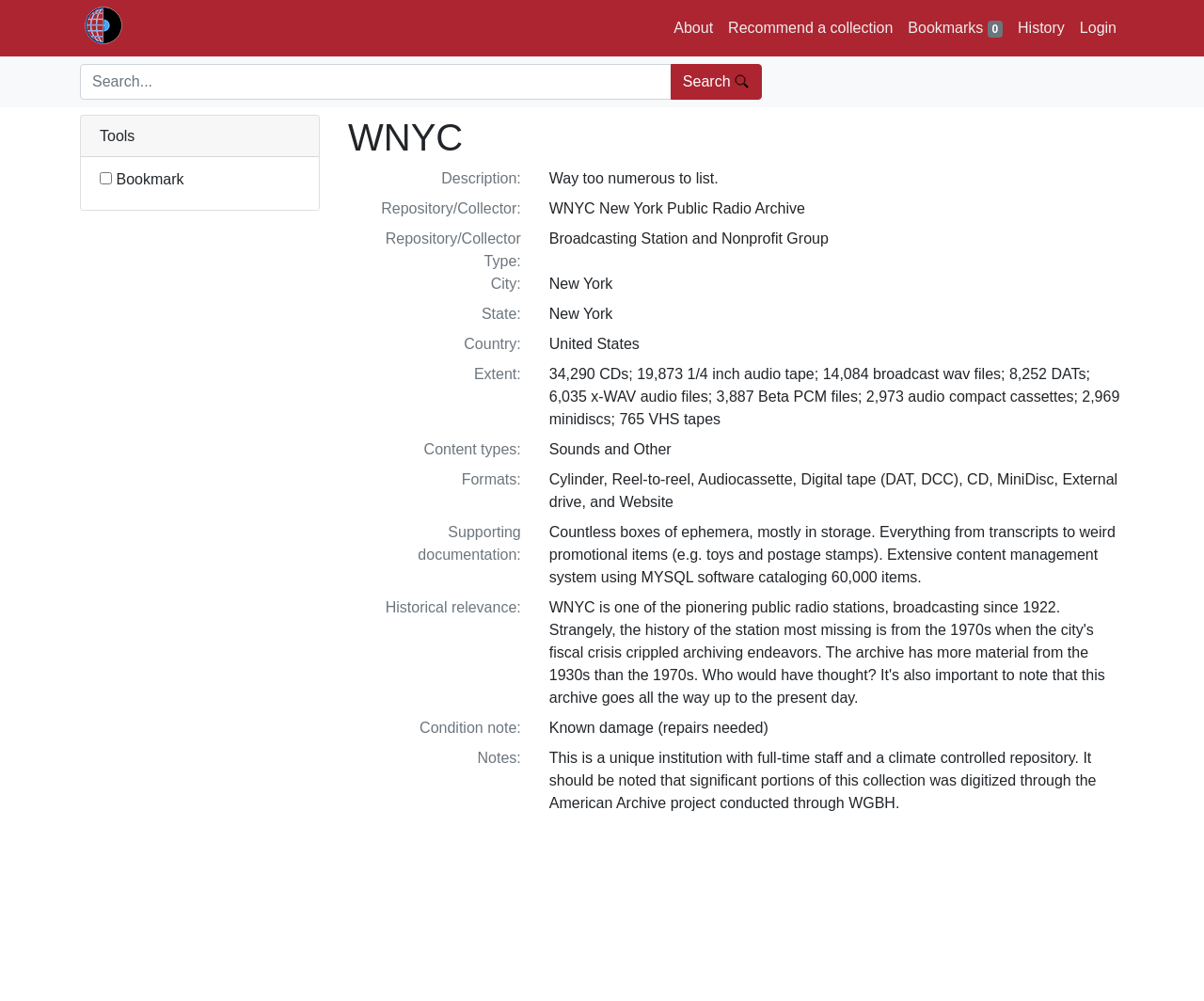Ascertain the bounding box coordinates for the UI element detailed here: "Login". The coordinates should be provided as [left, top, right, bottom] with each value being a float between 0 and 1.

[0.891, 0.009, 0.934, 0.047]